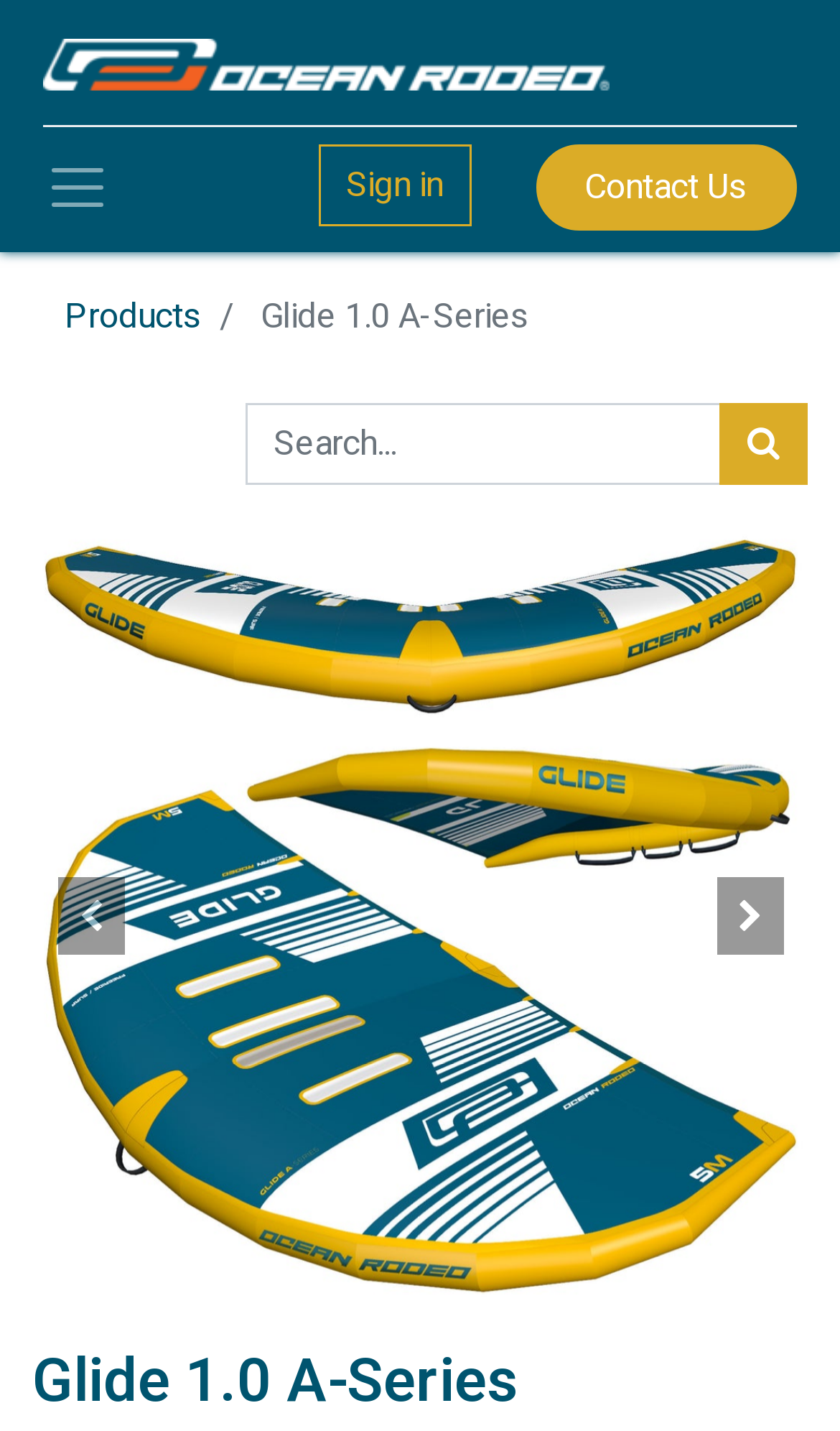Is there a contact form on this page? Refer to the image and provide a one-word or short phrase answer.

No